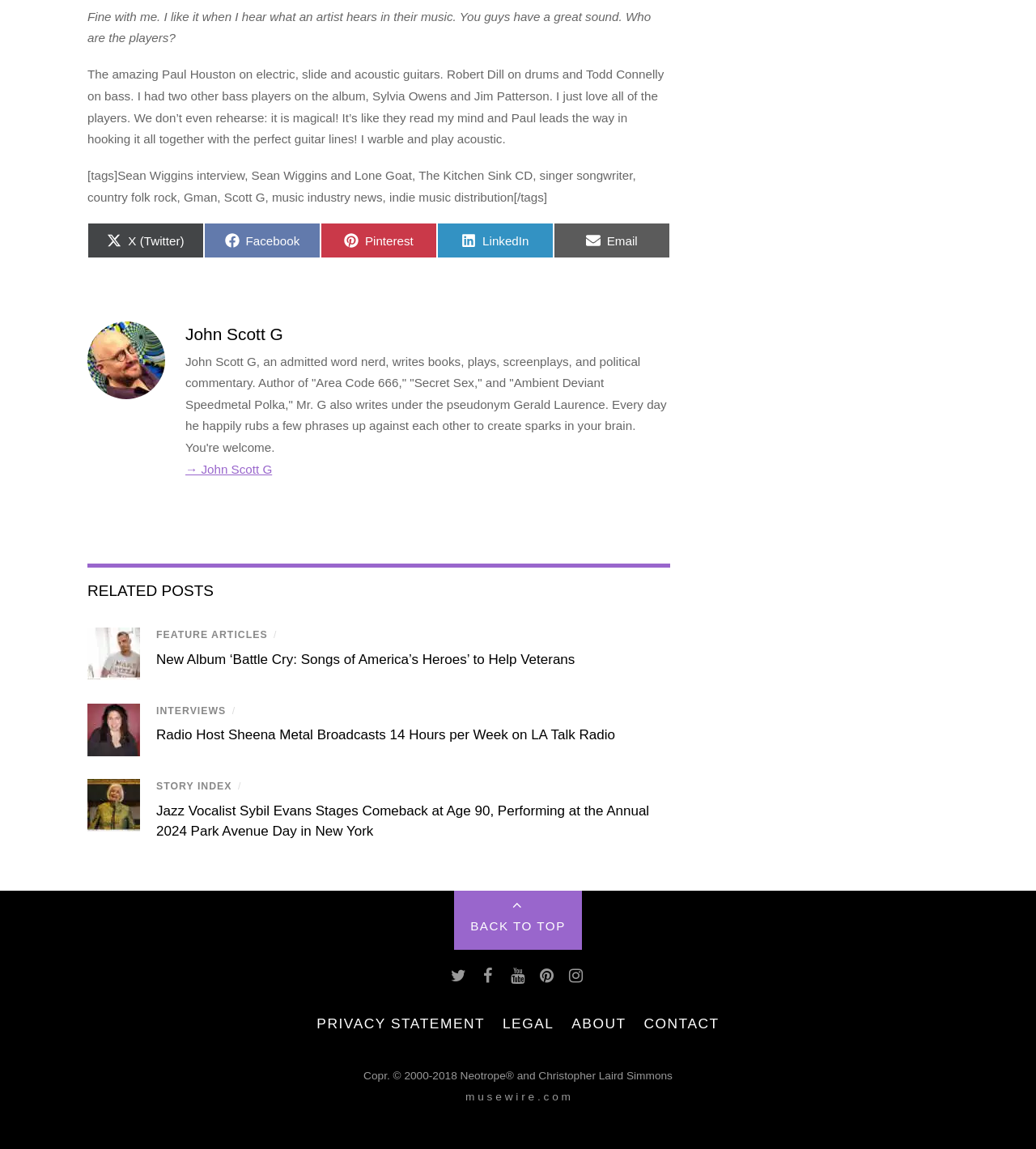Find the bounding box of the UI element described as: "Story Index". The bounding box coordinates should be given as four float values between 0 and 1, i.e., [left, top, right, bottom].

[0.151, 0.679, 0.224, 0.689]